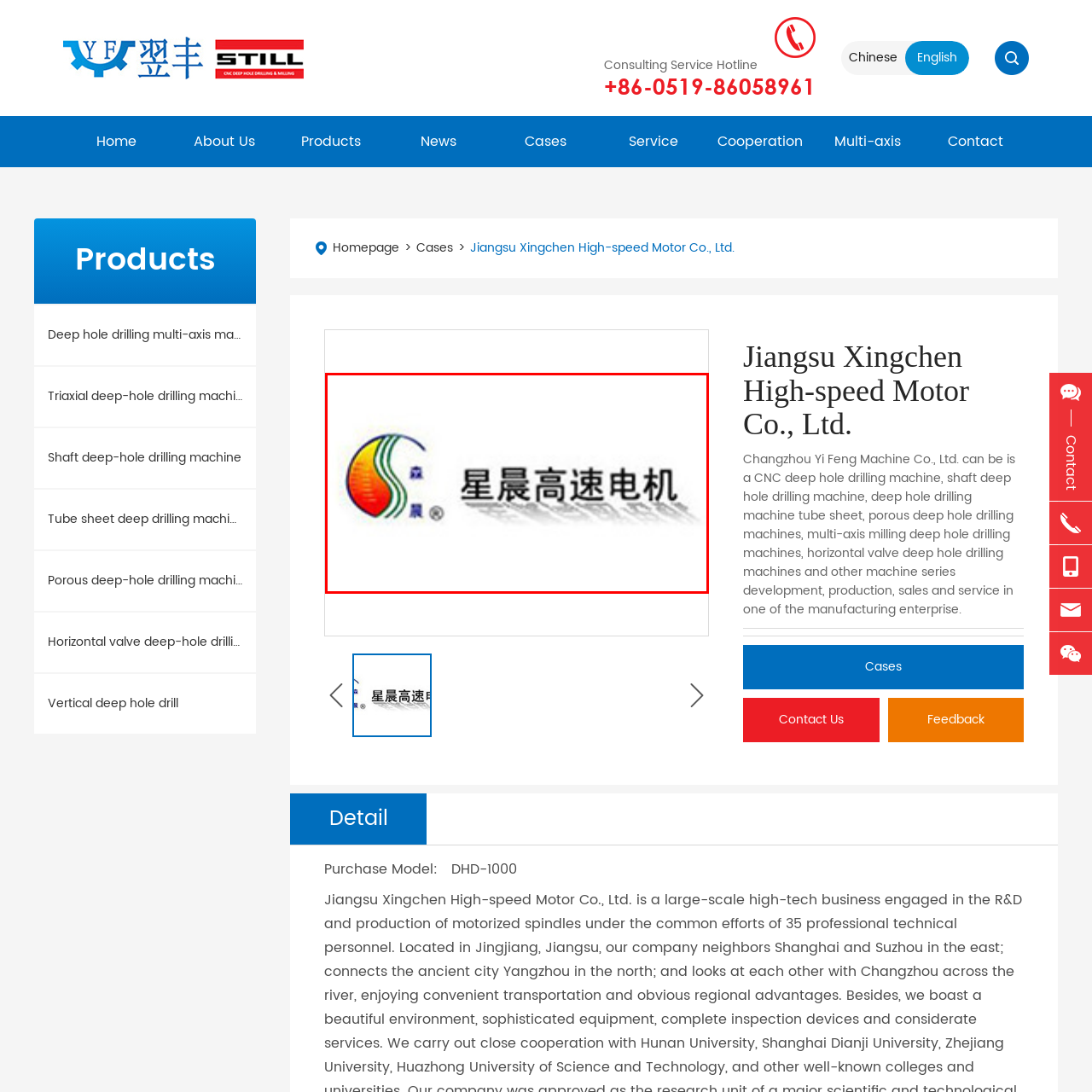Thoroughly describe the contents of the image enclosed in the red rectangle.

The image features the logo of Jiangsu Xingchen High-speed Motor Co., Ltd., prominently displayed alongside the name in both Chinese characters and an emblematic design. The logo incorporates vibrant colors, including red, yellow, green, and blue, arranged in a dynamic swirl that symbolizes innovation and technology. Below the logo, the Chinese text reads "星晨高速电机," which translates to "Xingchen High-speed Motor," indicating the company's focus on the manufacturing and development of high-performance motors. This visual representation reflects the company's commitment to quality and efficiency in the engineering and automotive sectors, positioning them as a leader in their field.